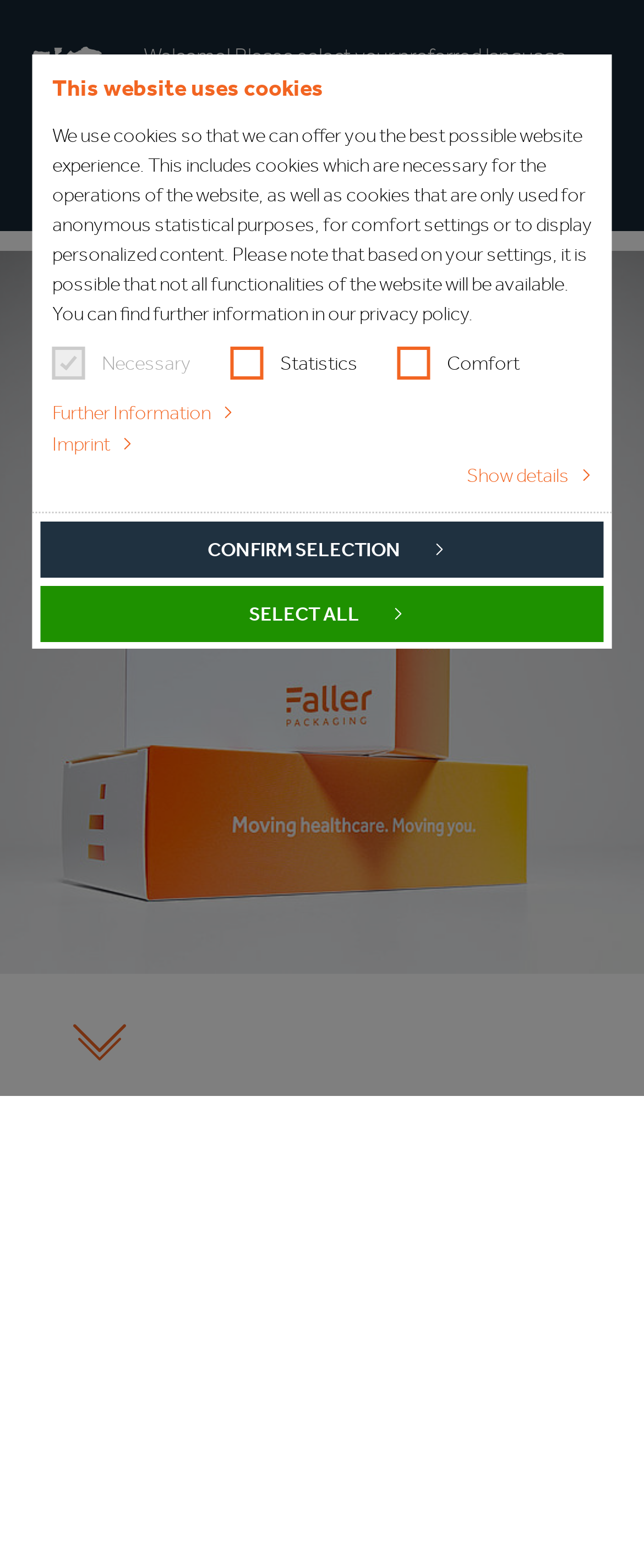Please provide a comprehensive answer to the question based on the screenshot: What type of products are featured on the website?

The webpage mentions 'pharmaceutical products' in the context of packaging solutions, indicating that the website is focused on providing packaging services for this industry.